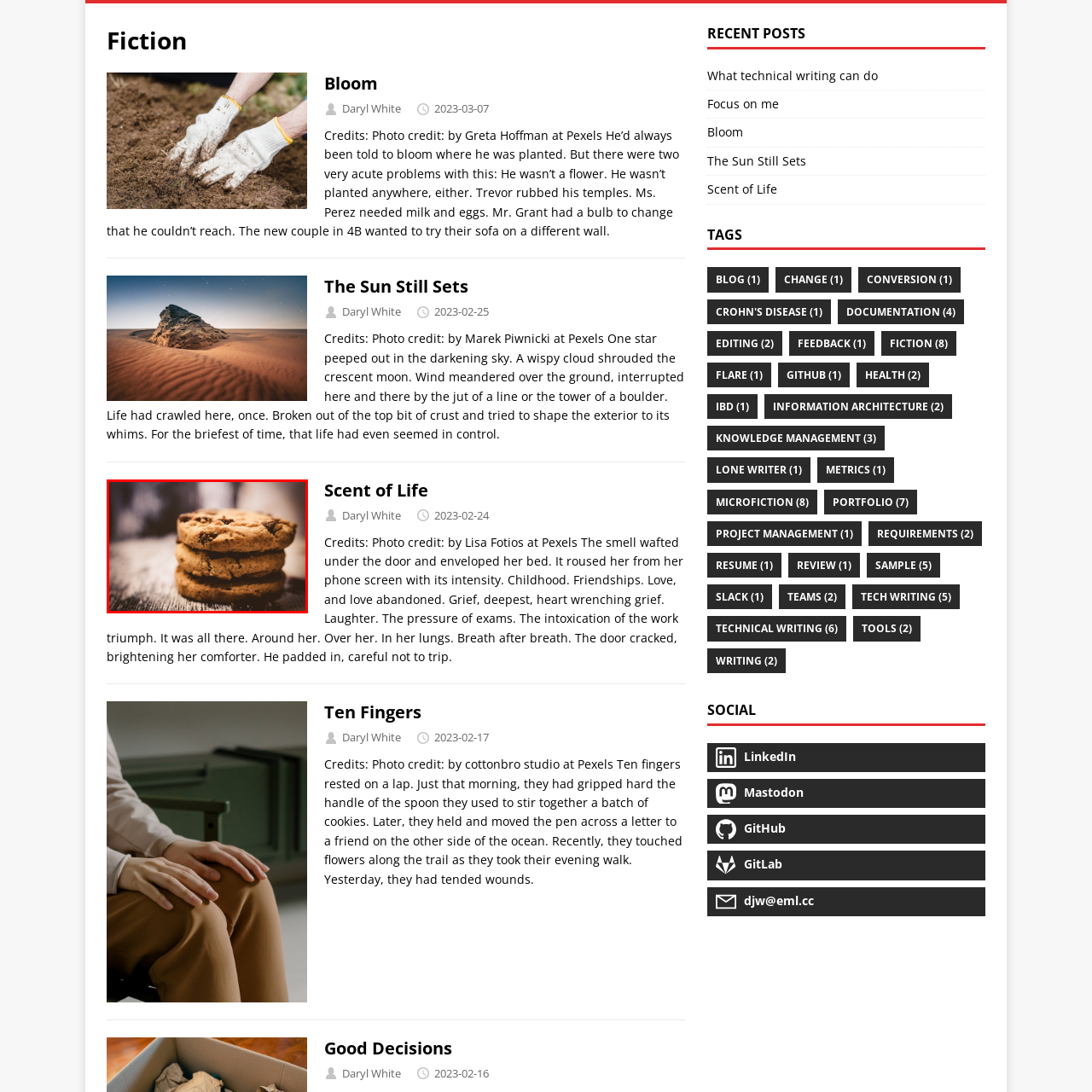Give an in-depth description of the picture inside the red marked area.

The image features a close-up of a stack of three delicious cookies, perfectly stacked one on top of the other. The cookies have a golden-brown hue, with visible chocolate chips scattered throughout, suggesting a combination of rich flavors. The background appears softly blurred, creating a warm, inviting atmosphere that evokes the comforting and nostalgic feeling of freshly baked treats. This visual delight likely accompanies an article titled "Ten Fingers," written by Daryl White, and includes credit to the photographer, cottonbro studio, at Pexels. The article likely explores themes of connection and the joys of simple moments, aligning well with the enticing imagery of homemade cookies that inspire feelings of warmth and togetherness.